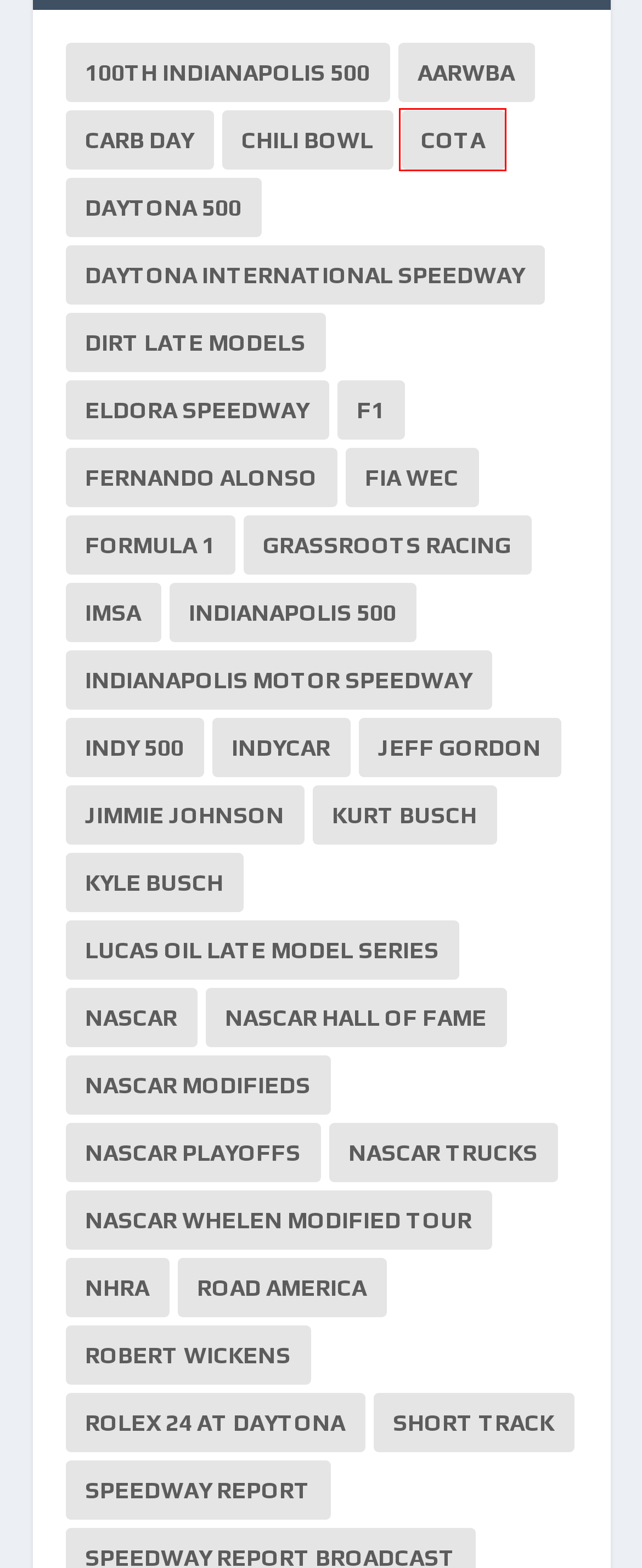Review the screenshot of a webpage that includes a red bounding box. Choose the most suitable webpage description that matches the new webpage after clicking the element within the red bounding box. Here are the candidates:
A. Indy 500 | Speedway Report With Patrick Reynolds
B. Carb Day | Speedway Report With Patrick Reynolds
C. Chili Bowl | Speedway Report With Patrick Reynolds
D. Daytona 500 | Speedway Report With Patrick Reynolds
E. Formula 1 | Speedway Report With Patrick Reynolds
F. Short Track | Speedway Report With Patrick Reynolds
G. COTA | Speedway Report With Patrick Reynolds
H. AARWBA | Speedway Report With Patrick Reynolds

G